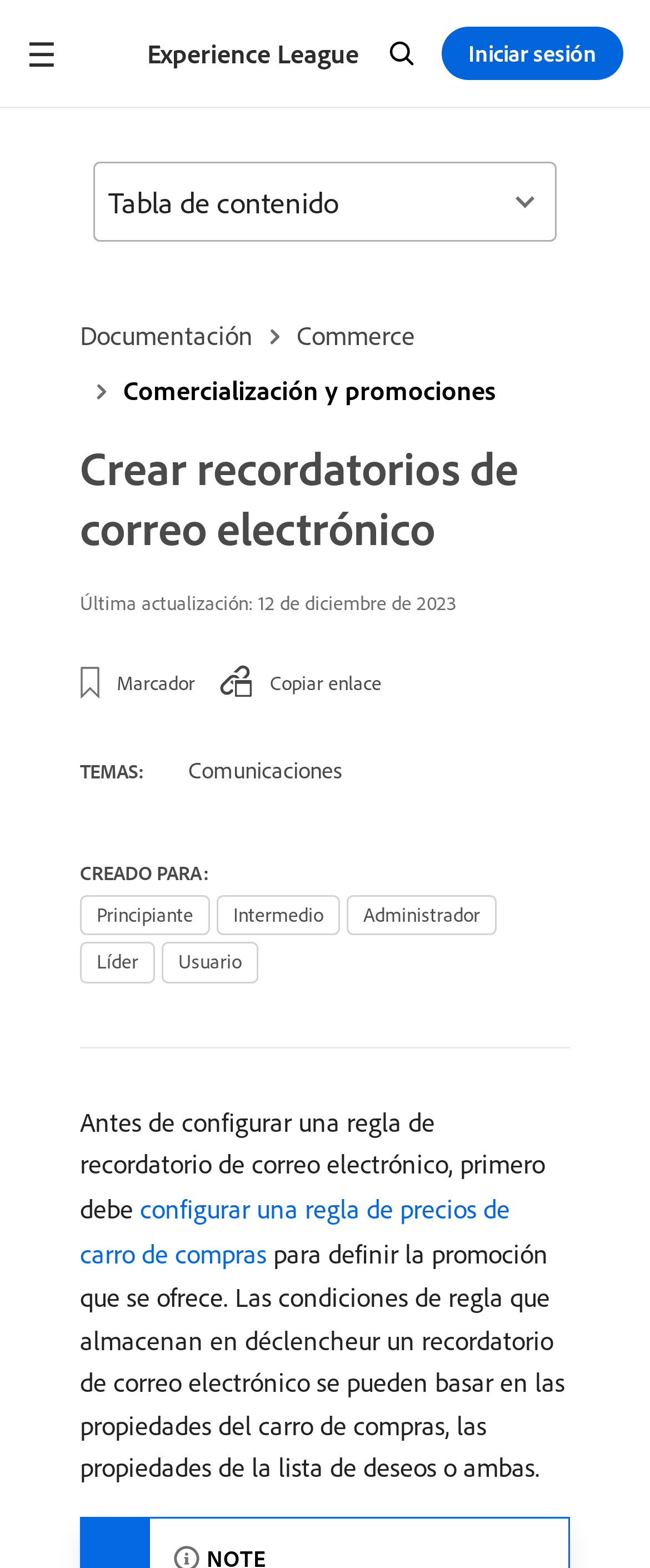What is the last updated date of the webpage's content?
Make sure to answer the question with a detailed and comprehensive explanation.

I found this information by looking at the StaticText element with the text 'Última actualización:' and its adjacent element with the text '12 de diciembre de 2023', which indicates the last updated date of the webpage's content.